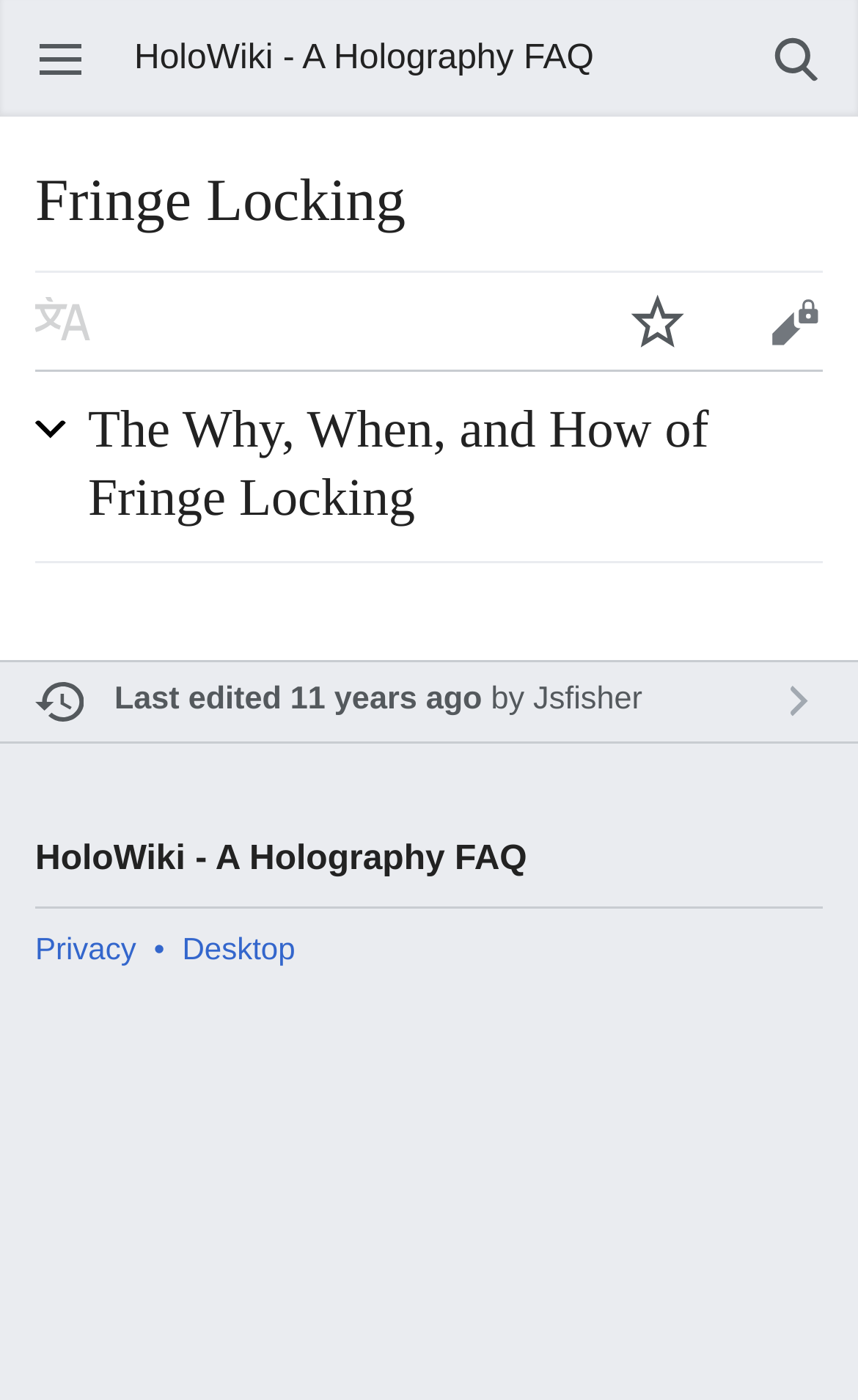Please determine the bounding box coordinates of the area that needs to be clicked to complete this task: 'View last edited information'. The coordinates must be four float numbers between 0 and 1, formatted as [left, top, right, bottom].

[0.133, 0.488, 0.562, 0.513]